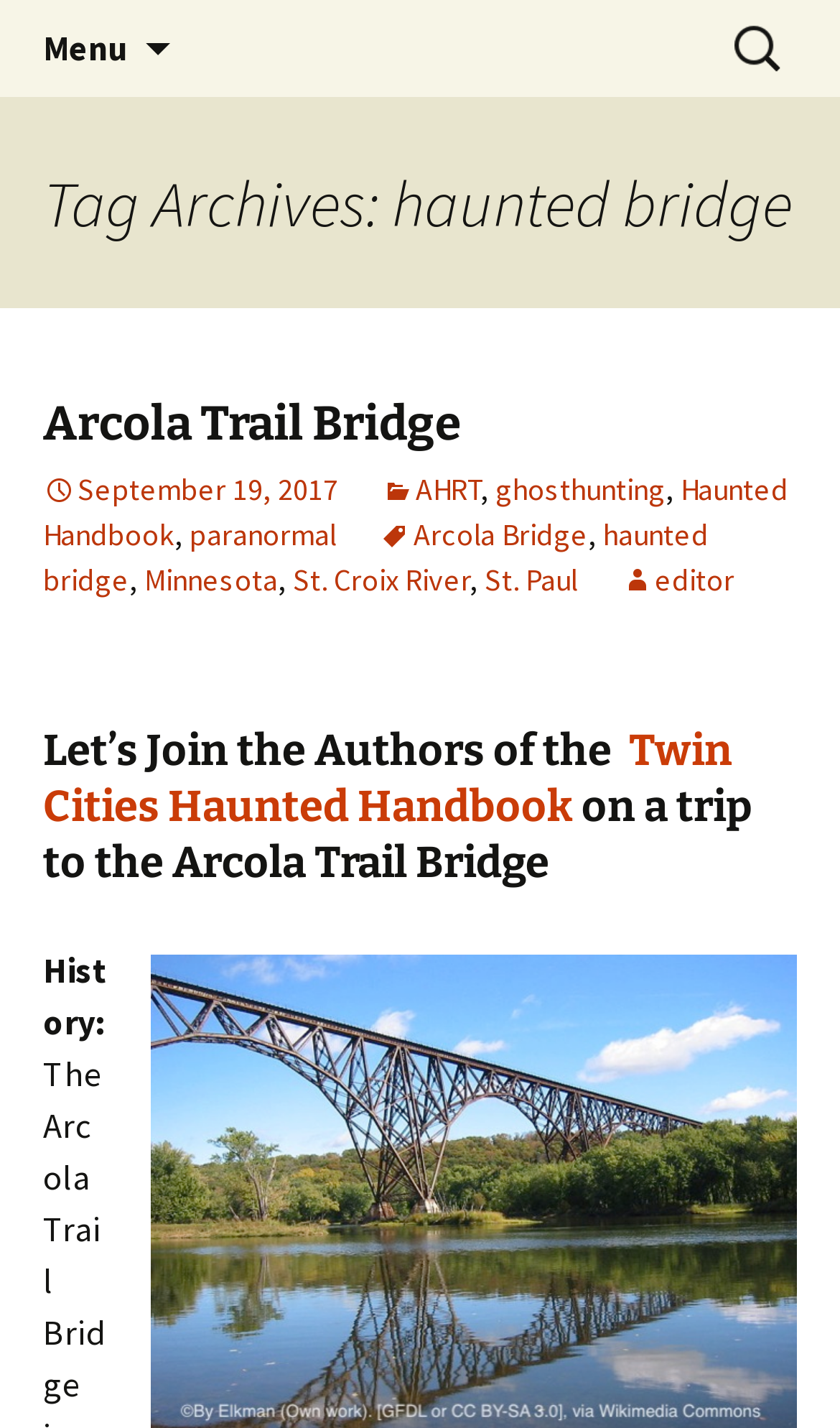What is the date mentioned on the webpage?
Refer to the image and give a detailed answer to the query.

I found the answer by looking at the link element that says ' September 19, 2017'. This suggests that the date being referred to is September 19, 2017.